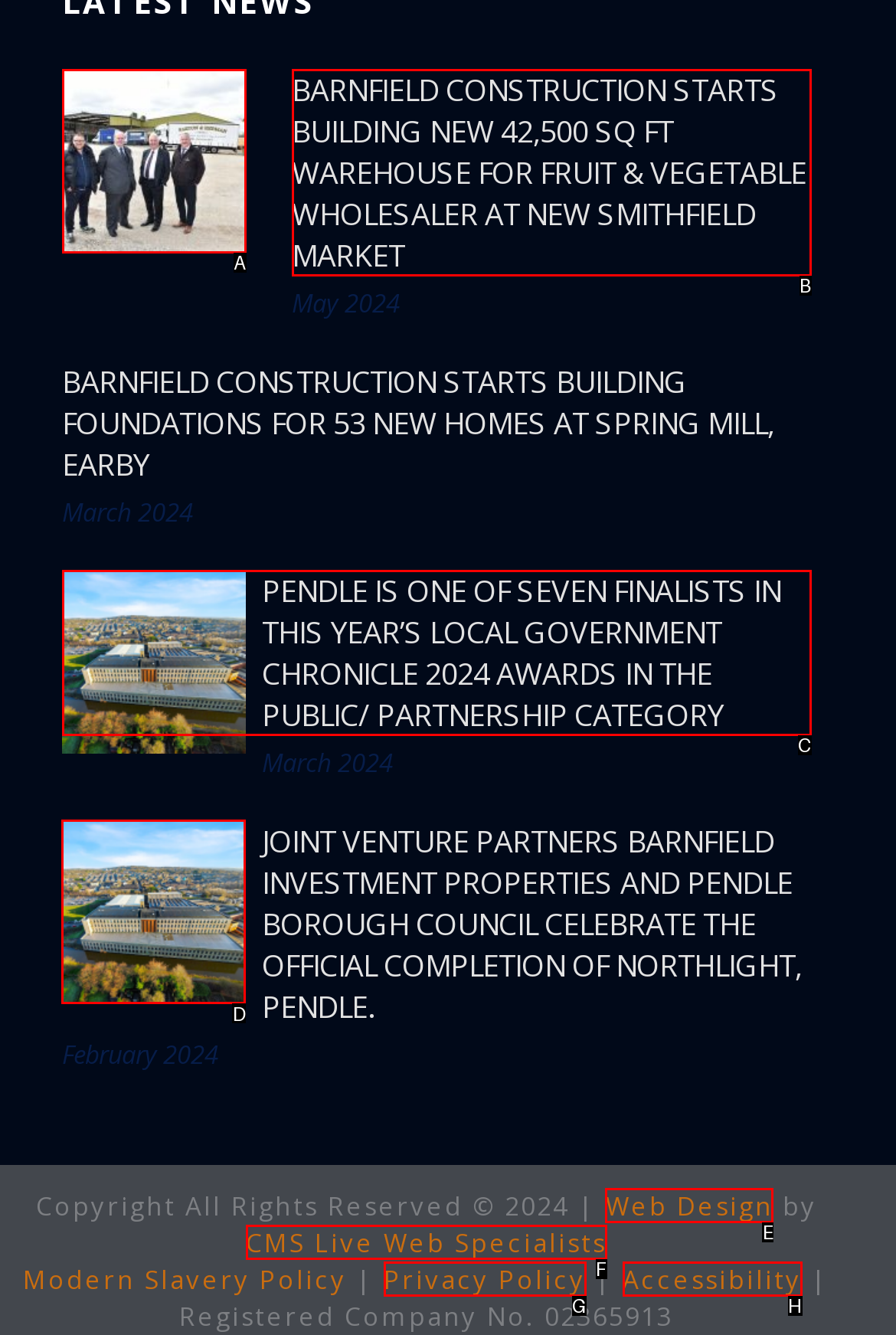Determine which UI element I need to click to achieve the following task: Input your email Provide your answer as the letter of the selected option.

None